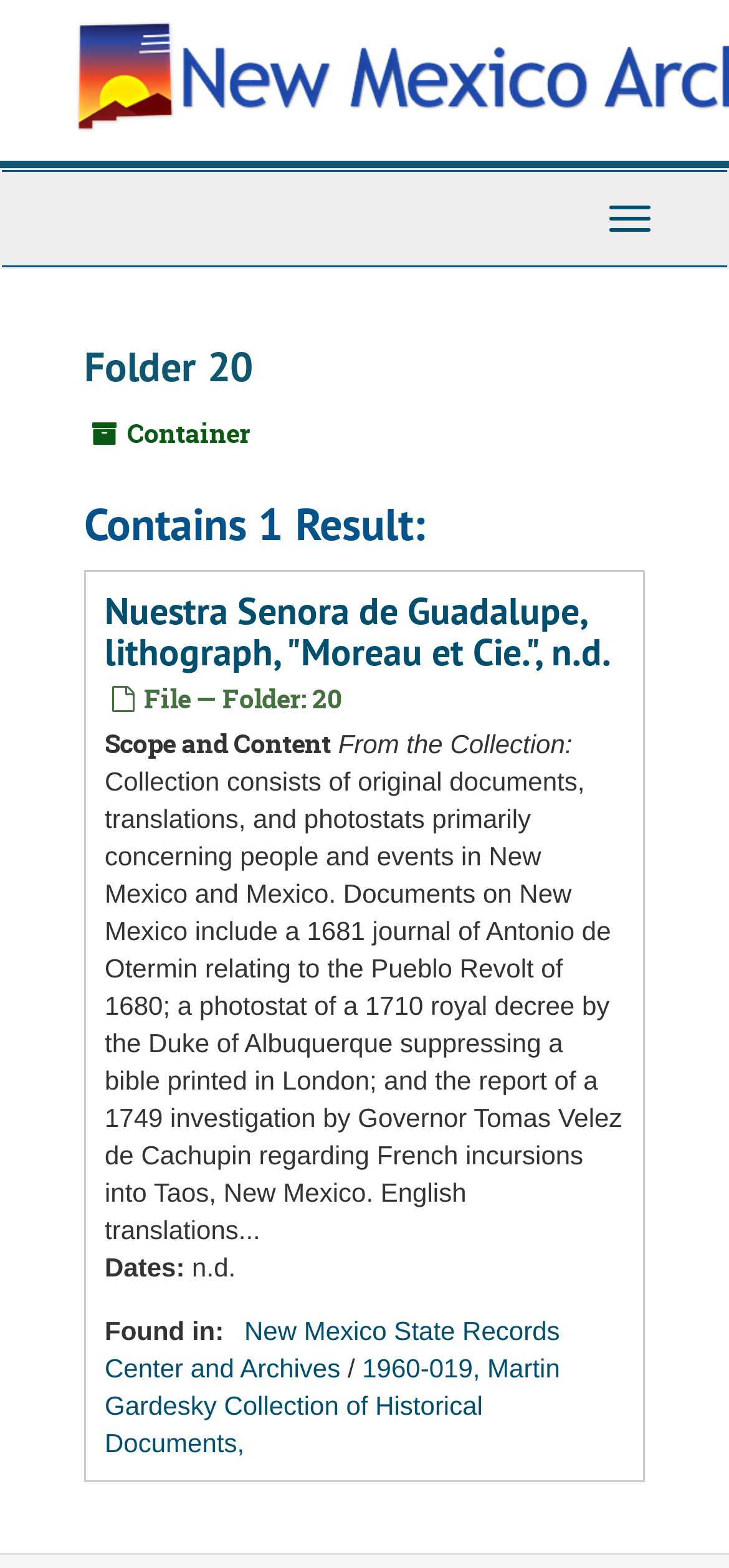What is the name of the collection?
Please provide a comprehensive answer based on the details in the screenshot.

The question is asking for the name of the collection, which can be found in the link element with the text '1960-019, Martin Gardesky Collection of Historical Documents,'.